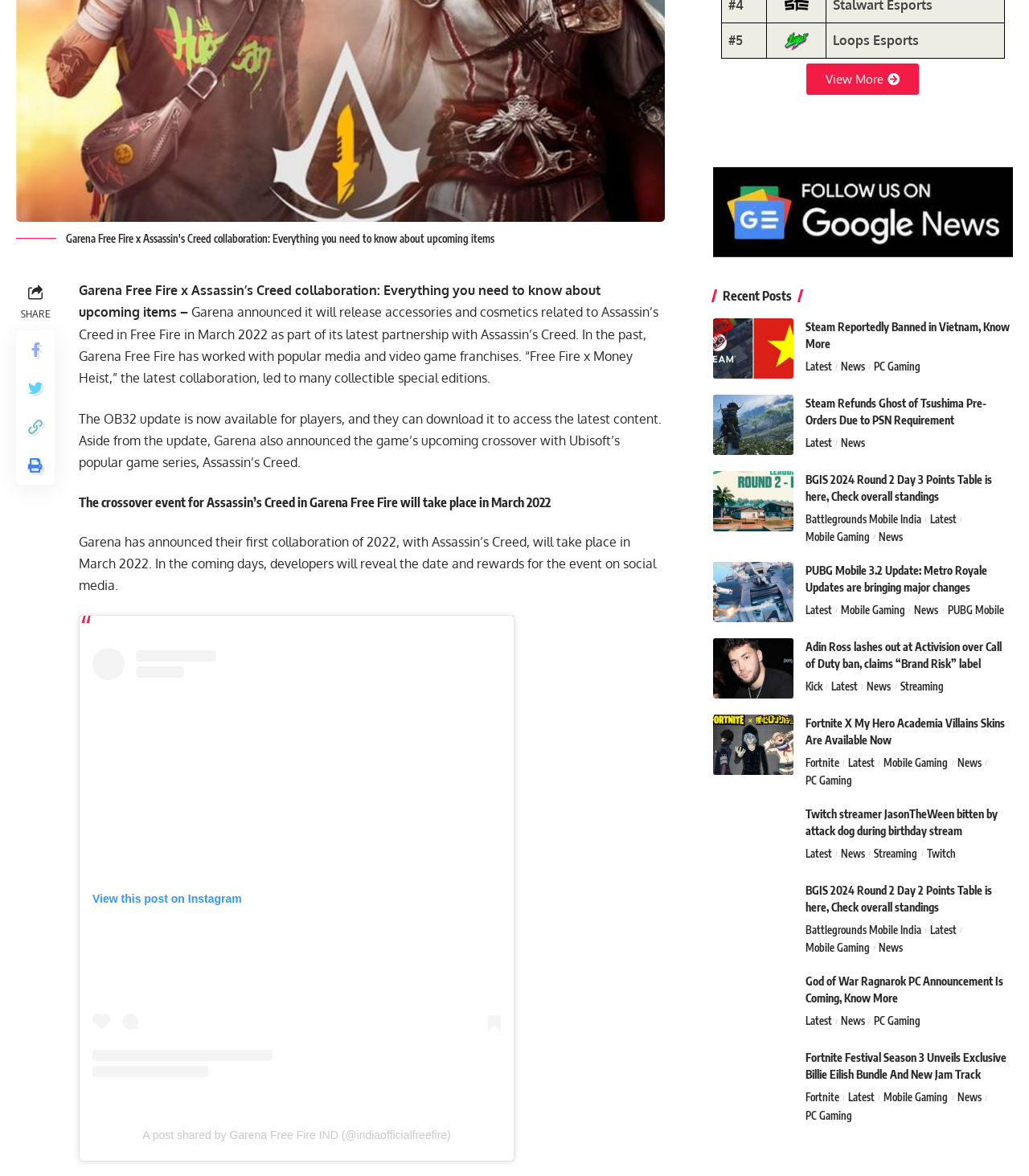Highlight the bounding box of the UI element that corresponds to this description: "aria-label="Open Search Bar"".

None